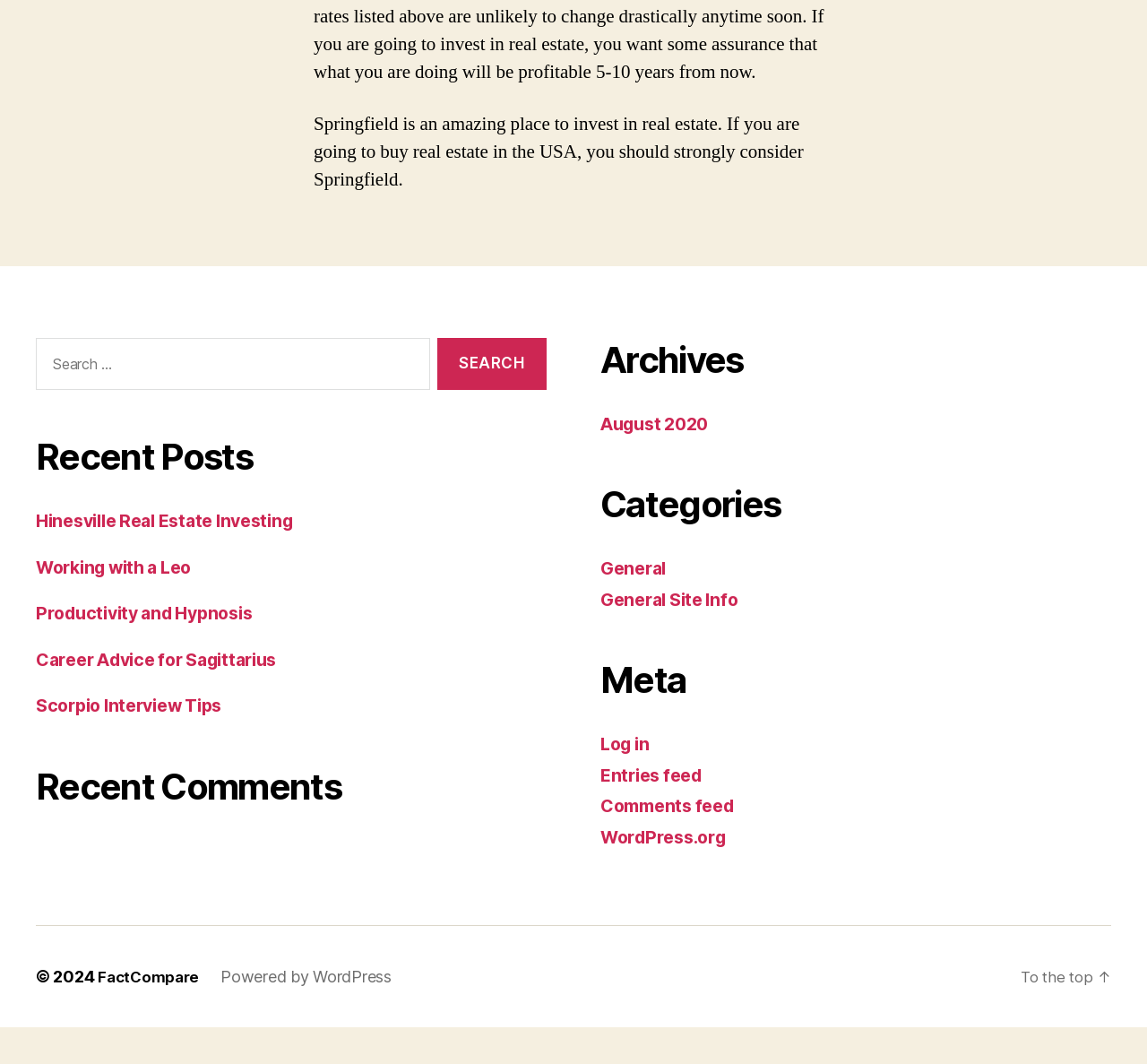What is the copyright year?
Carefully analyze the image and provide a thorough answer to the question.

The webpage has a static text '© 2024' at the bottom, indicating that the copyright year is 2024.